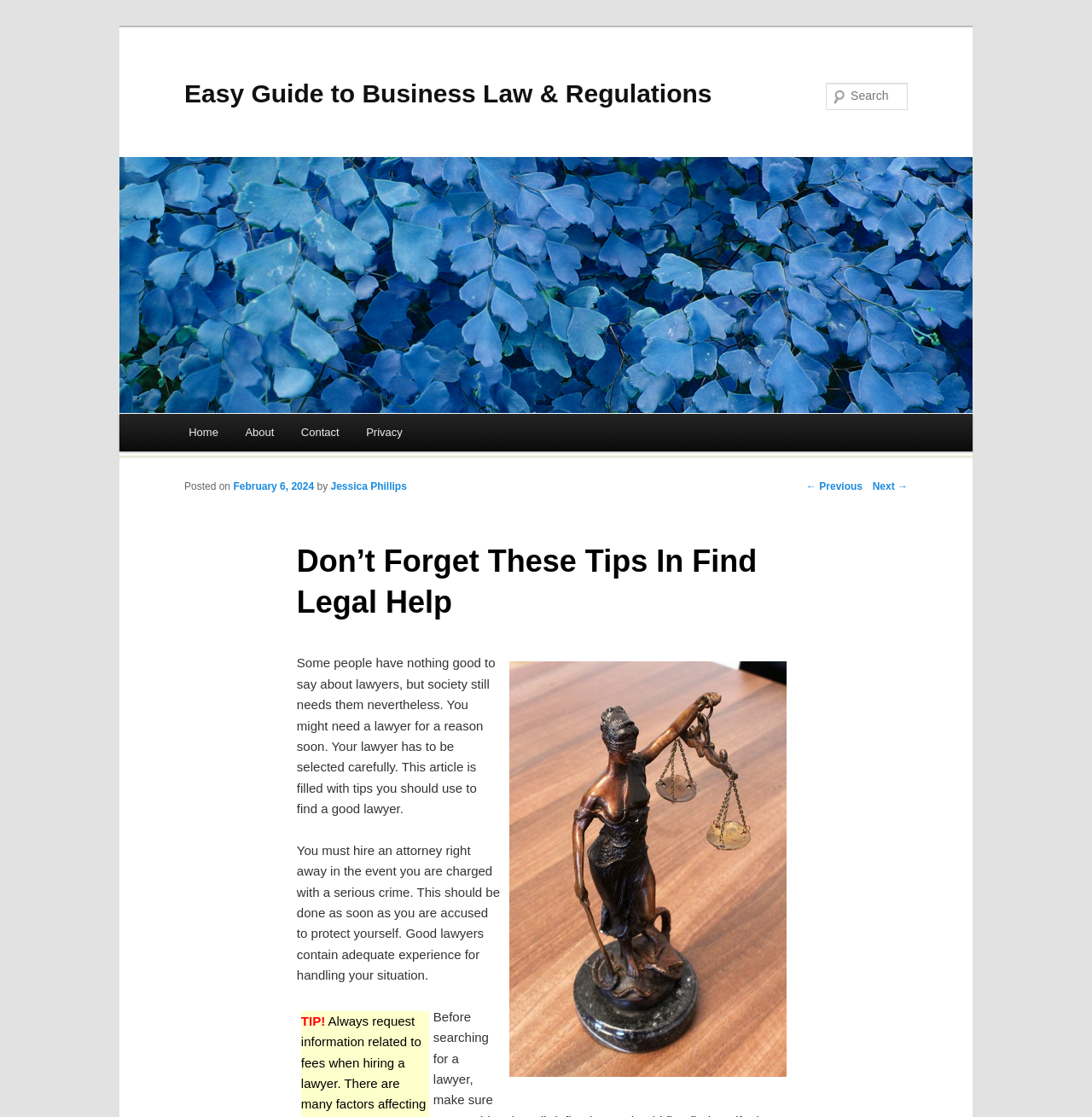Answer the following query with a single word or phrase:
What is the main topic of the article?

Finding a good lawyer